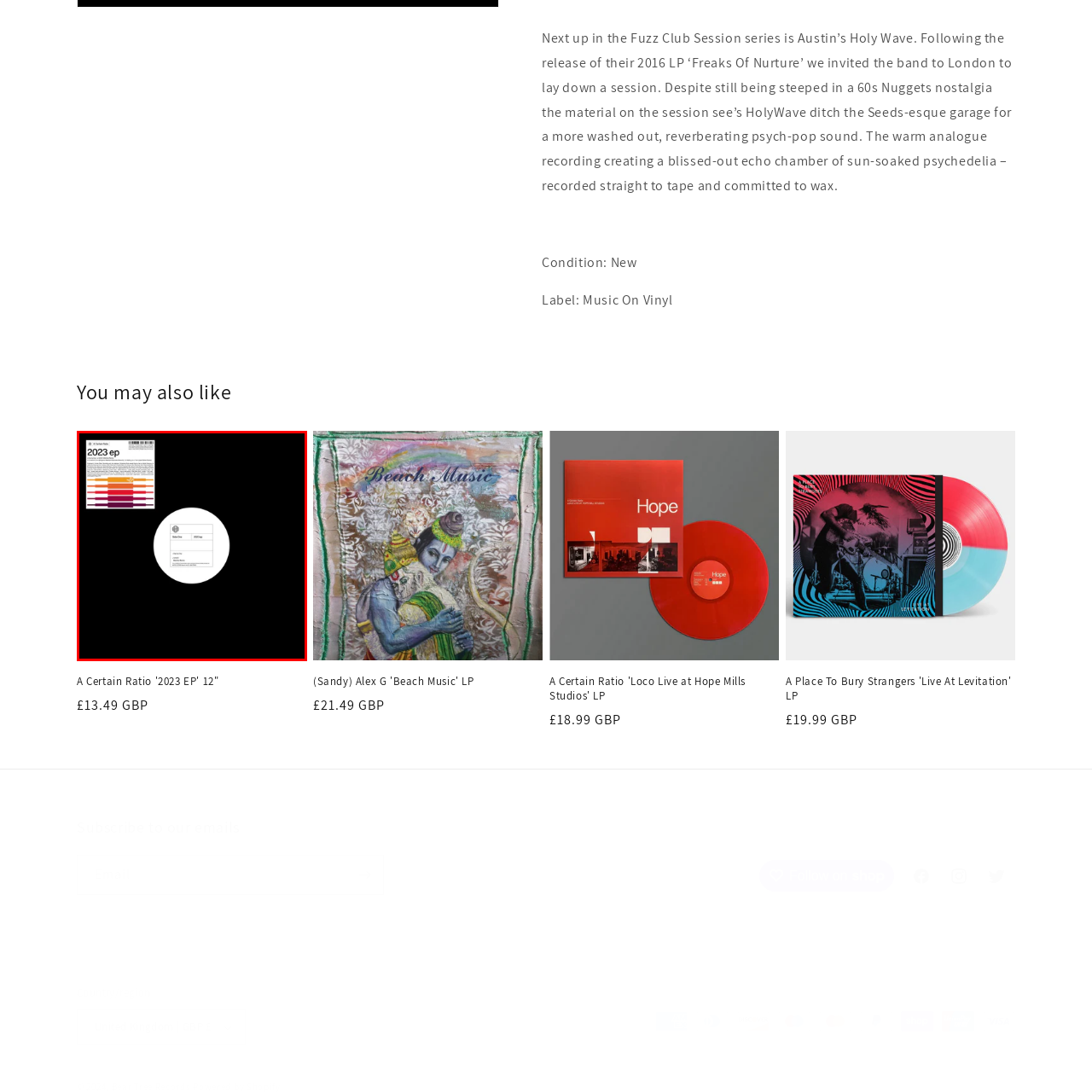Pay special attention to the segment of the image inside the red box and offer a detailed answer to the question that follows, based on what you see: Where is the disc's label located?

According to the caption, the disc's label is visible in the lower portion of the cover art, maintaining a clean aesthetic with essential information printed clearly.